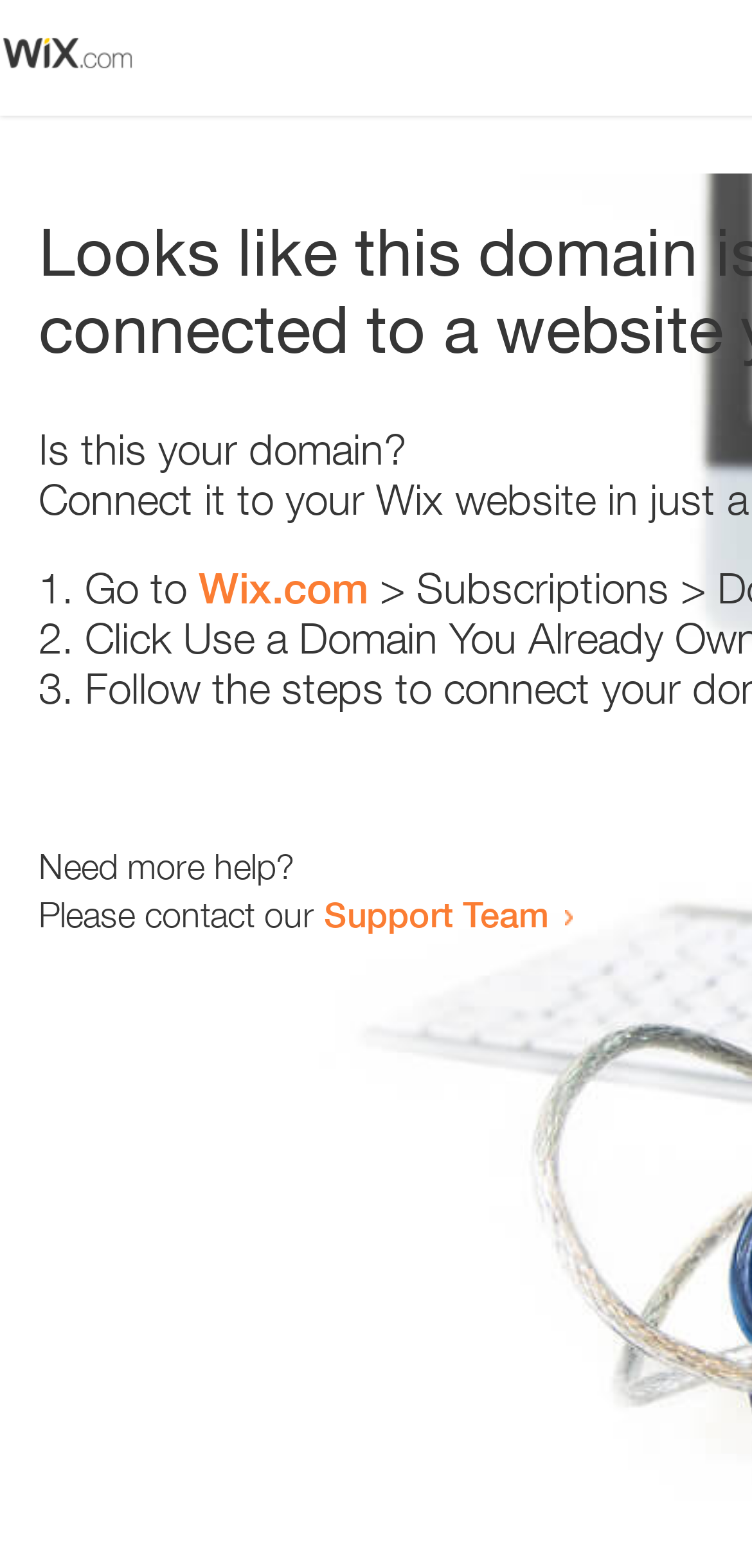What is the domain being referred to?
Respond to the question with a well-detailed and thorough answer.

The webpage contains a link 'Wix.com' which suggests that the domain being referred to is Wix.com. This can be inferred from the context of the sentence 'Go to Wix.com'.